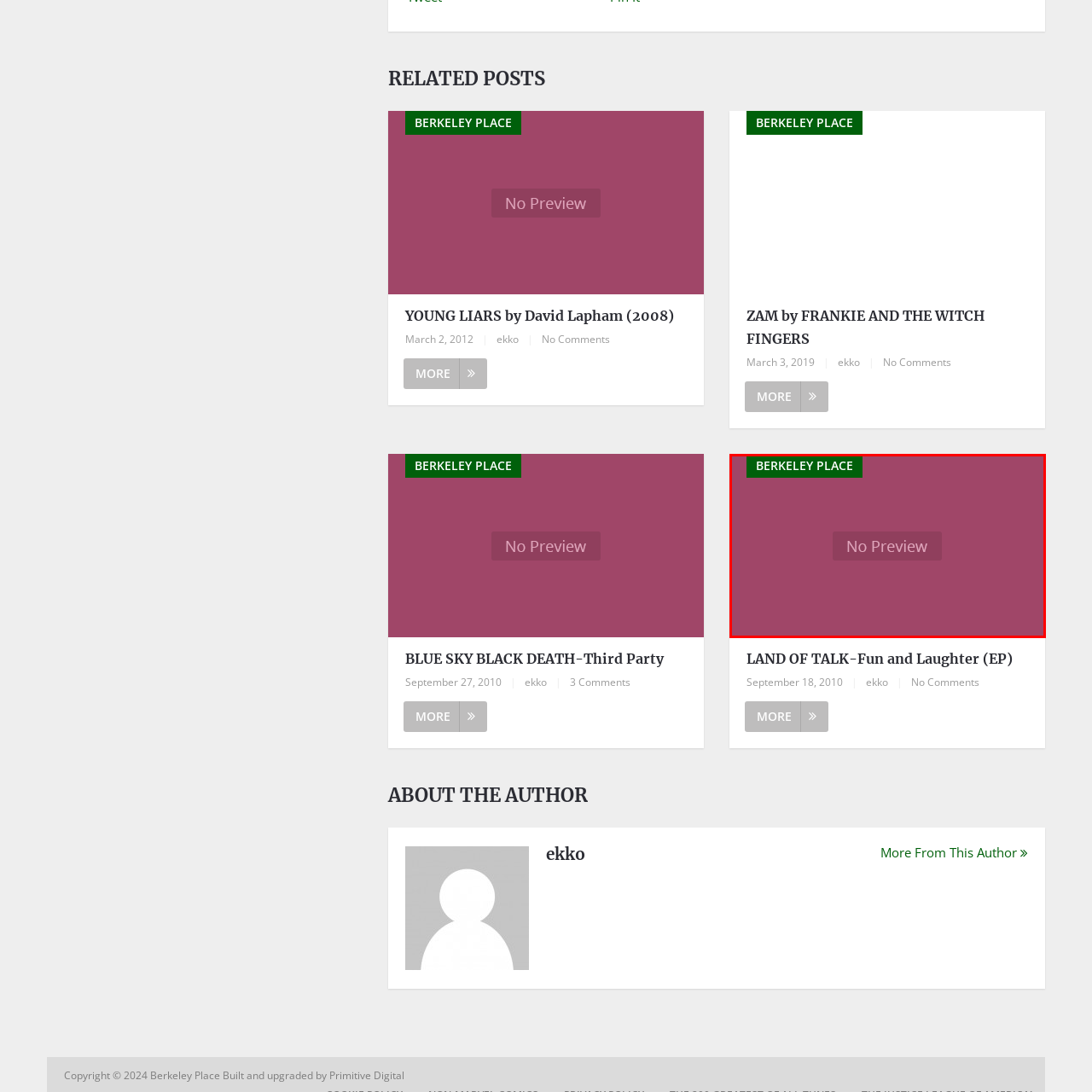Write a detailed description of the image enclosed in the red-bordered box.

This image features a prominently displayed message that reads "No Preview," set against a muted, maroon background. Above the message, there is a green banner highlighting the text "BERKELEY PLACE," indicating it may be linked to a specific blog or publication section. The overall design suggests that this image is part of a content area associated with "Berkeley Place," which likely pertains to reviews, articles, or multimedia related to music, books, or similar topics based on the context of adjacent articles. The absence of a preview image further suggests that this could either be a placeholder for content not yet available or a deliberate design choice to maintain a clean aesthetic while providing navigation options.